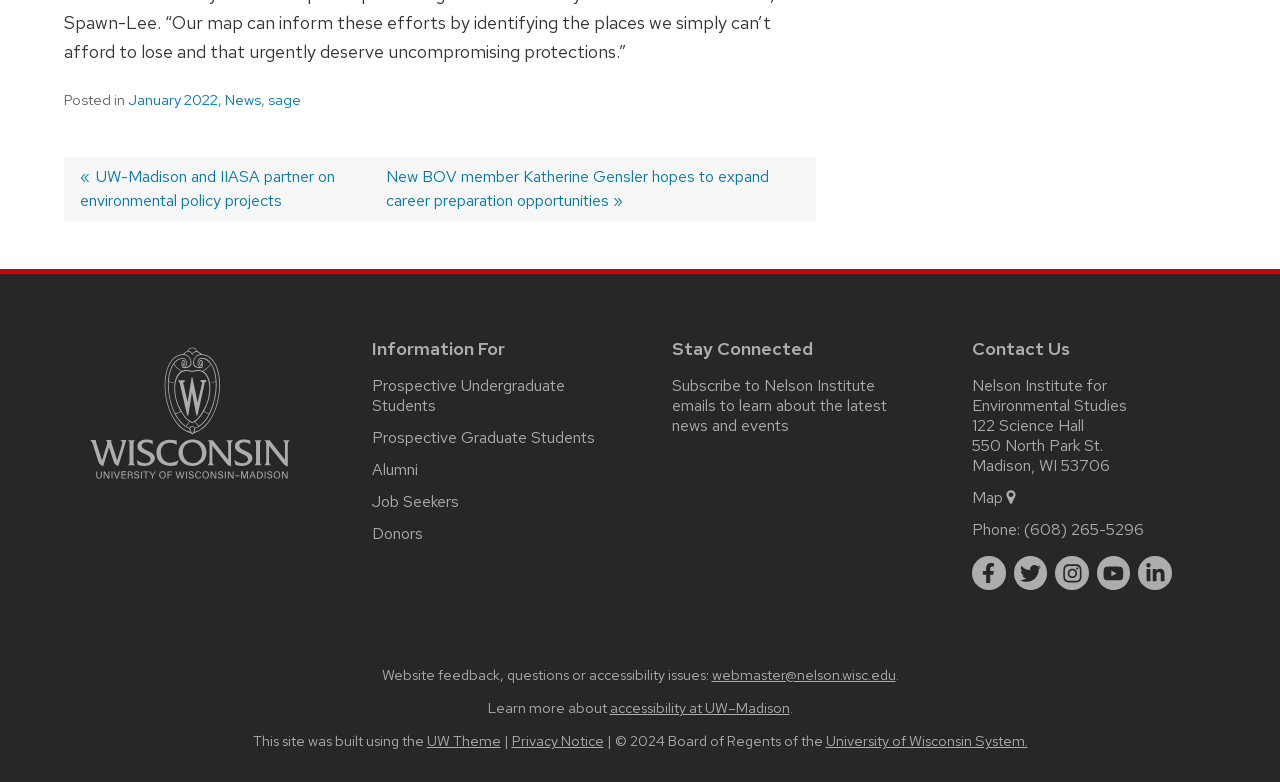What is the phone number of the Nelson Institute for Environmental Studies?
Look at the screenshot and respond with a single word or phrase.

(608) 265-5296